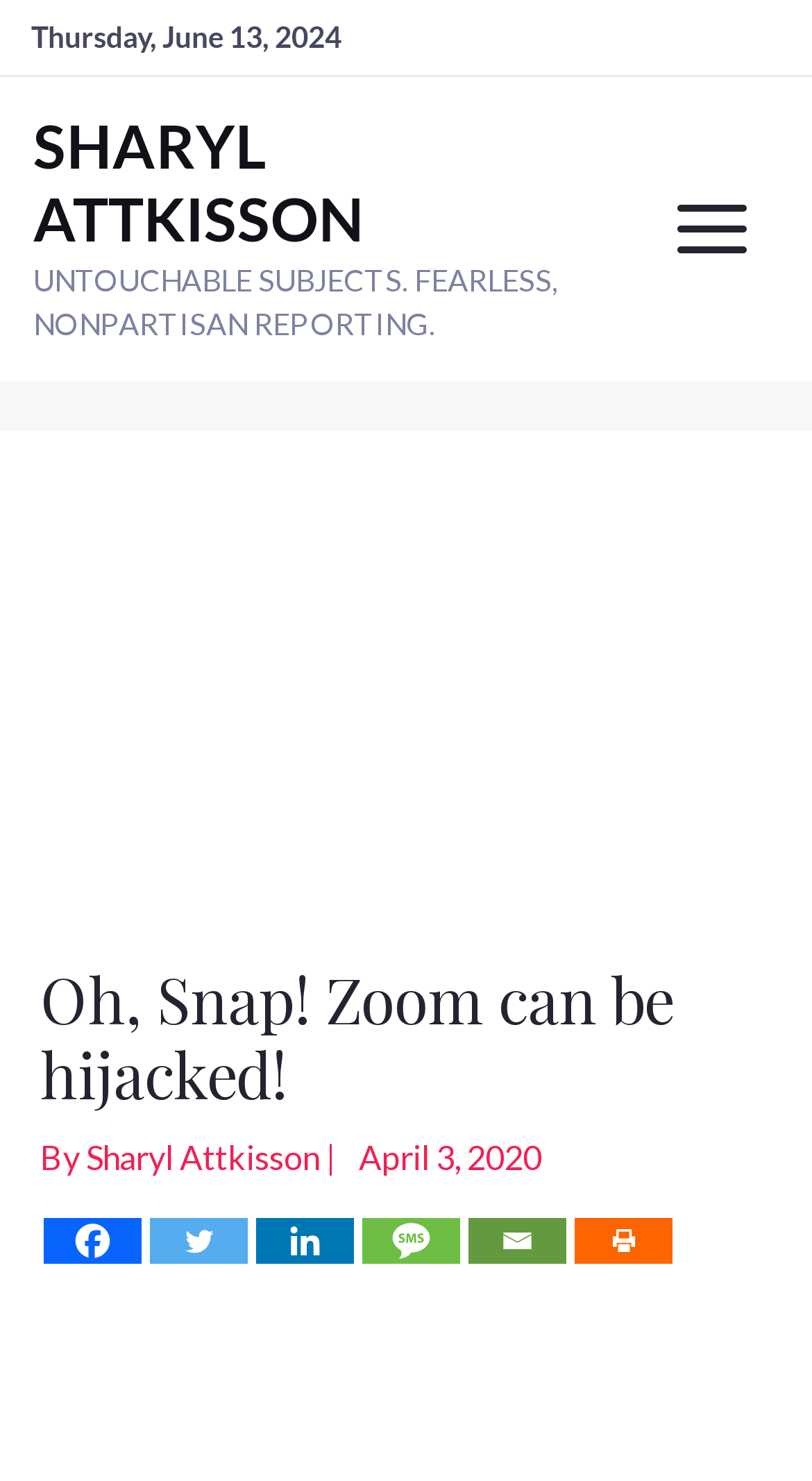What is the purpose of the 'SECONDARY PAGES' section?
Examine the image and provide an in-depth answer to the question.

I deduced this answer by examining the 'SECONDARY PAGES' section, which contains a list of links to other pages, such as 'Full Measure Stations', 'Privacy Policy', and 'Terms of Use'. This suggests that the purpose of this section is to provide users with quick access to other relevant pages.